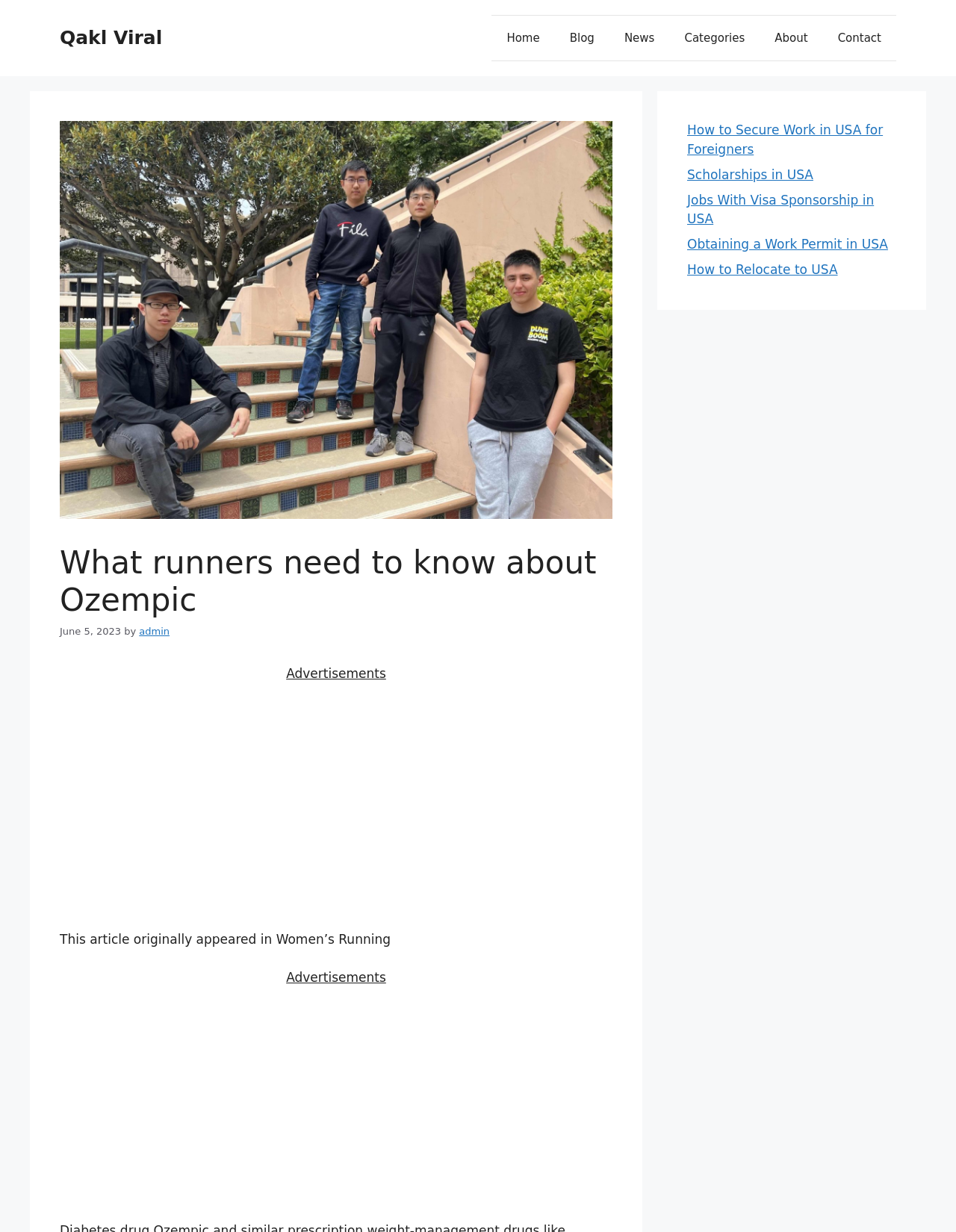Based on the image, please elaborate on the answer to the following question:
Who is the author of the article?

The author of the article can be found by looking at the text 'by admin' which is located below the heading and above the article content.